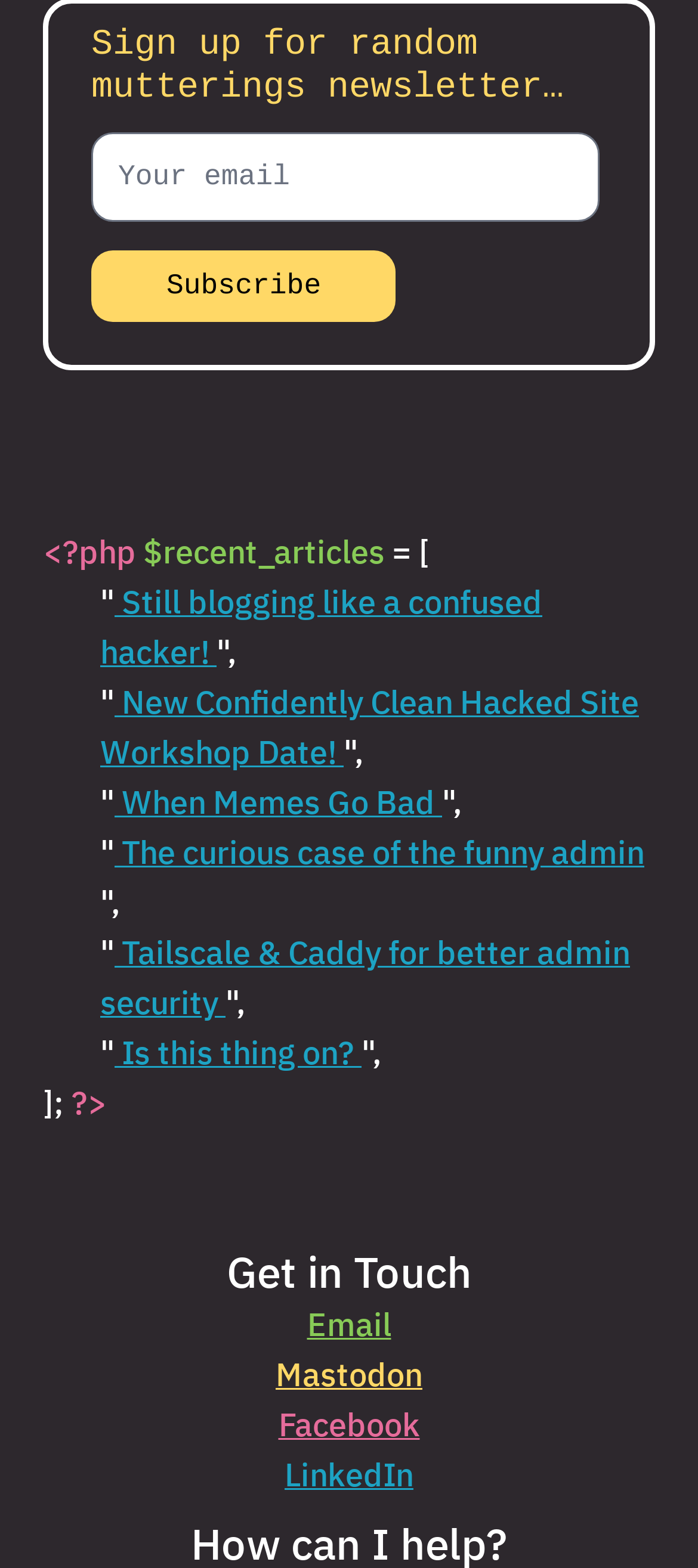How can you contact the author?
Answer with a single word or phrase by referring to the visual content.

Email, Mastodon, Facebook, LinkedIn